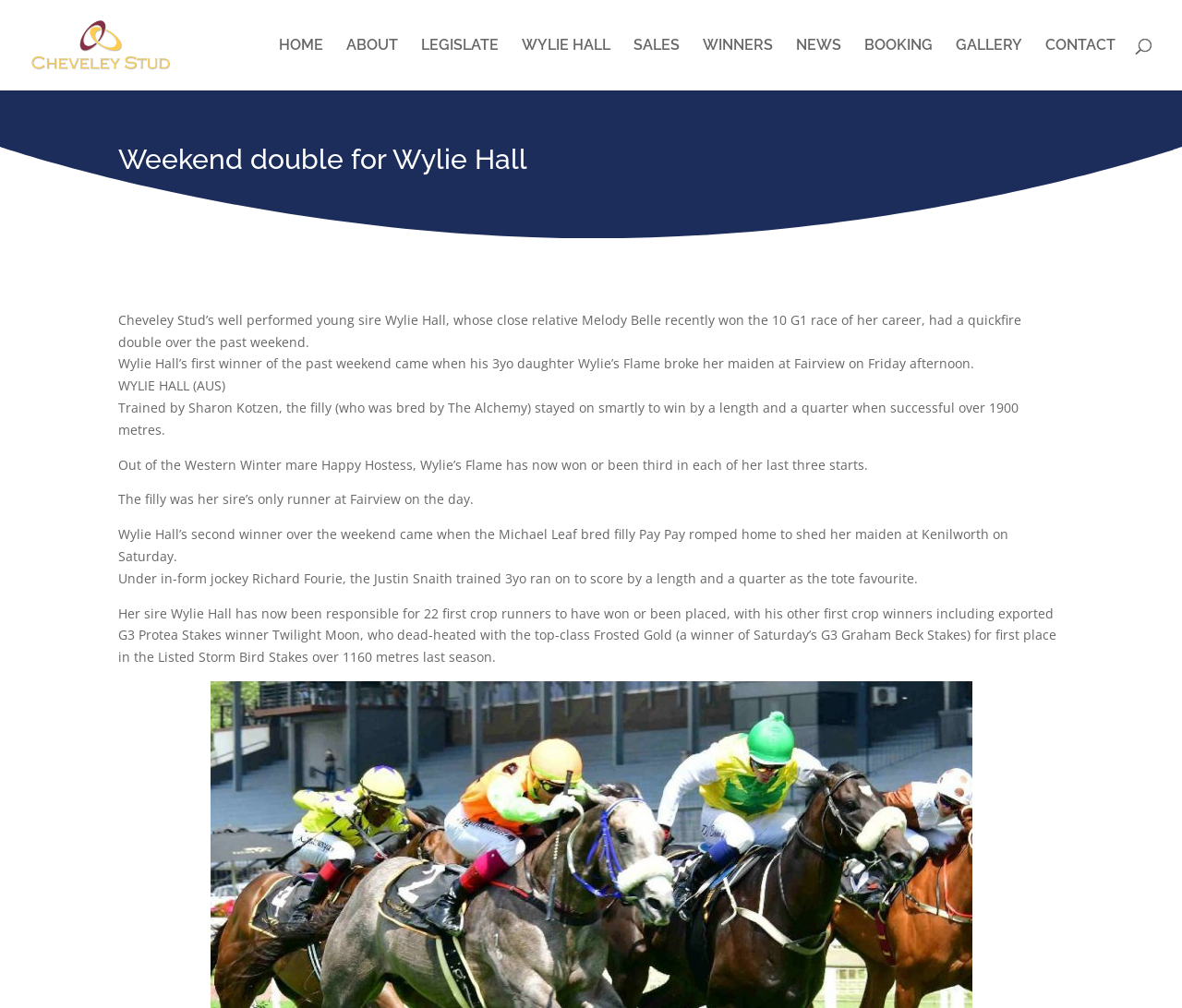Find the bounding box coordinates of the area that needs to be clicked in order to achieve the following instruction: "Click the HOME link". The coordinates should be specified as four float numbers between 0 and 1, i.e., [left, top, right, bottom].

[0.236, 0.038, 0.273, 0.09]